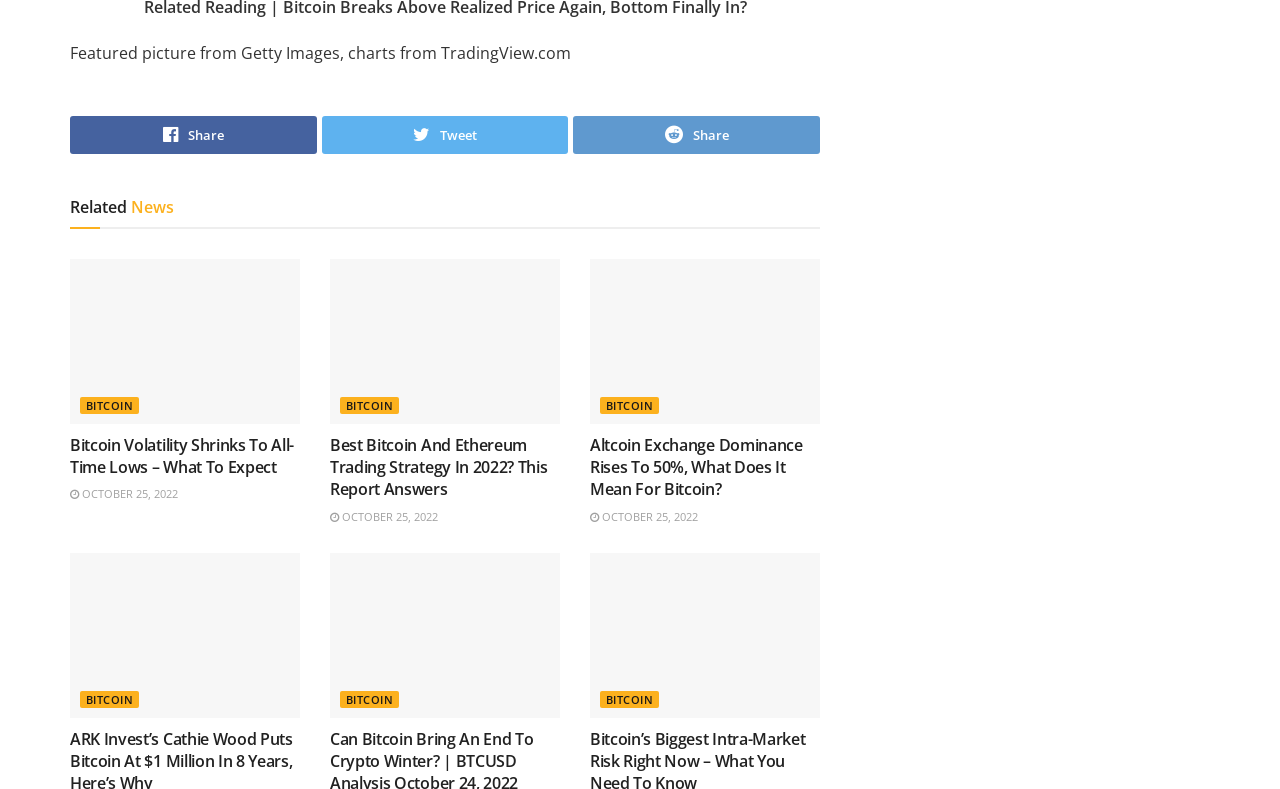Provide the bounding box coordinates for the UI element that is described by this text: "Bitcoin". The coordinates should be in the form of four float numbers between 0 and 1: [left, top, right, bottom].

[0.469, 0.875, 0.515, 0.897]